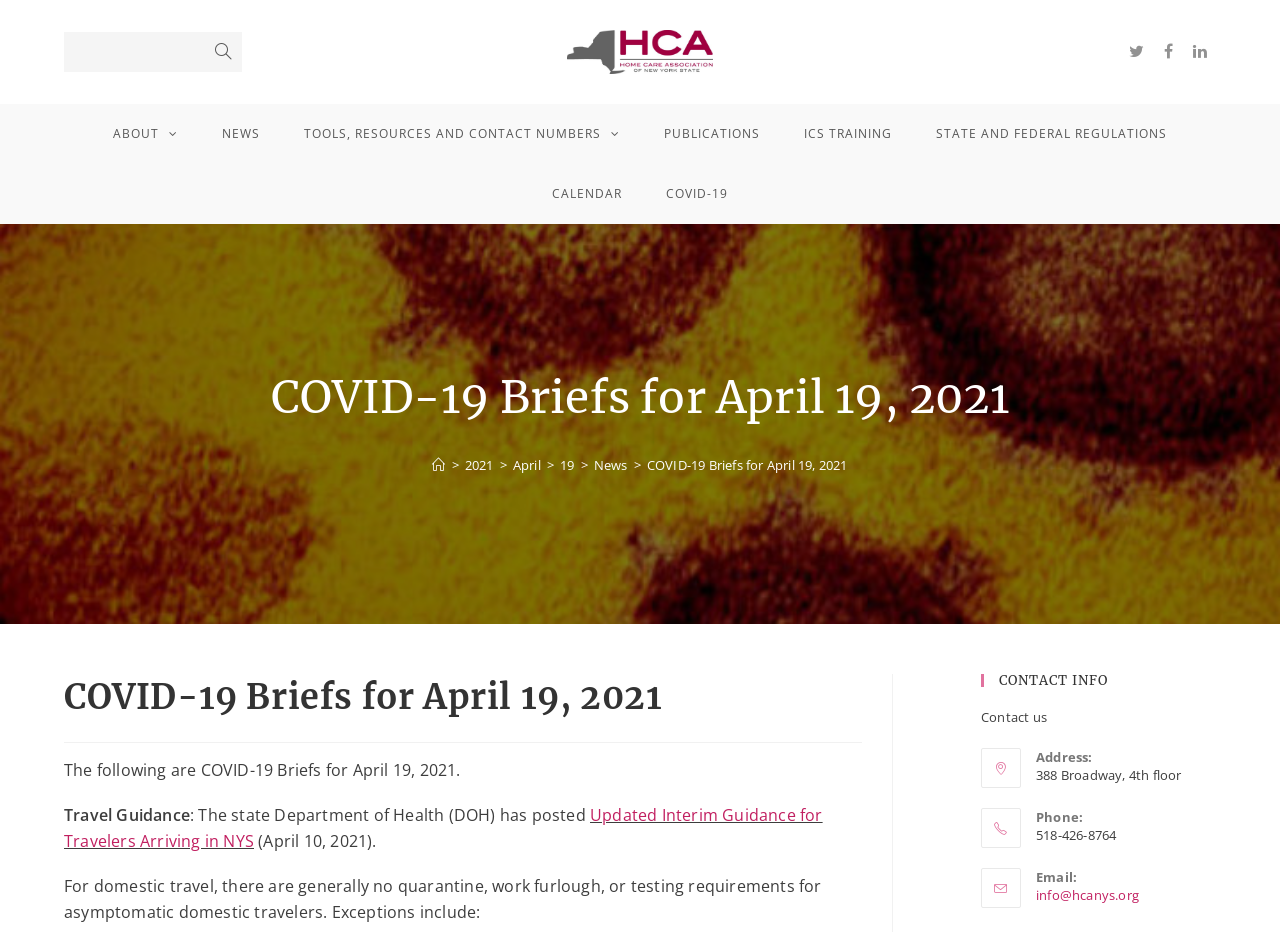Please give the bounding box coordinates of the area that should be clicked to fulfill the following instruction: "check covid-19 briefs". The coordinates should be in the format of four float numbers from 0 to 1, i.e., [left, top, right, bottom].

[0.503, 0.176, 0.586, 0.24]